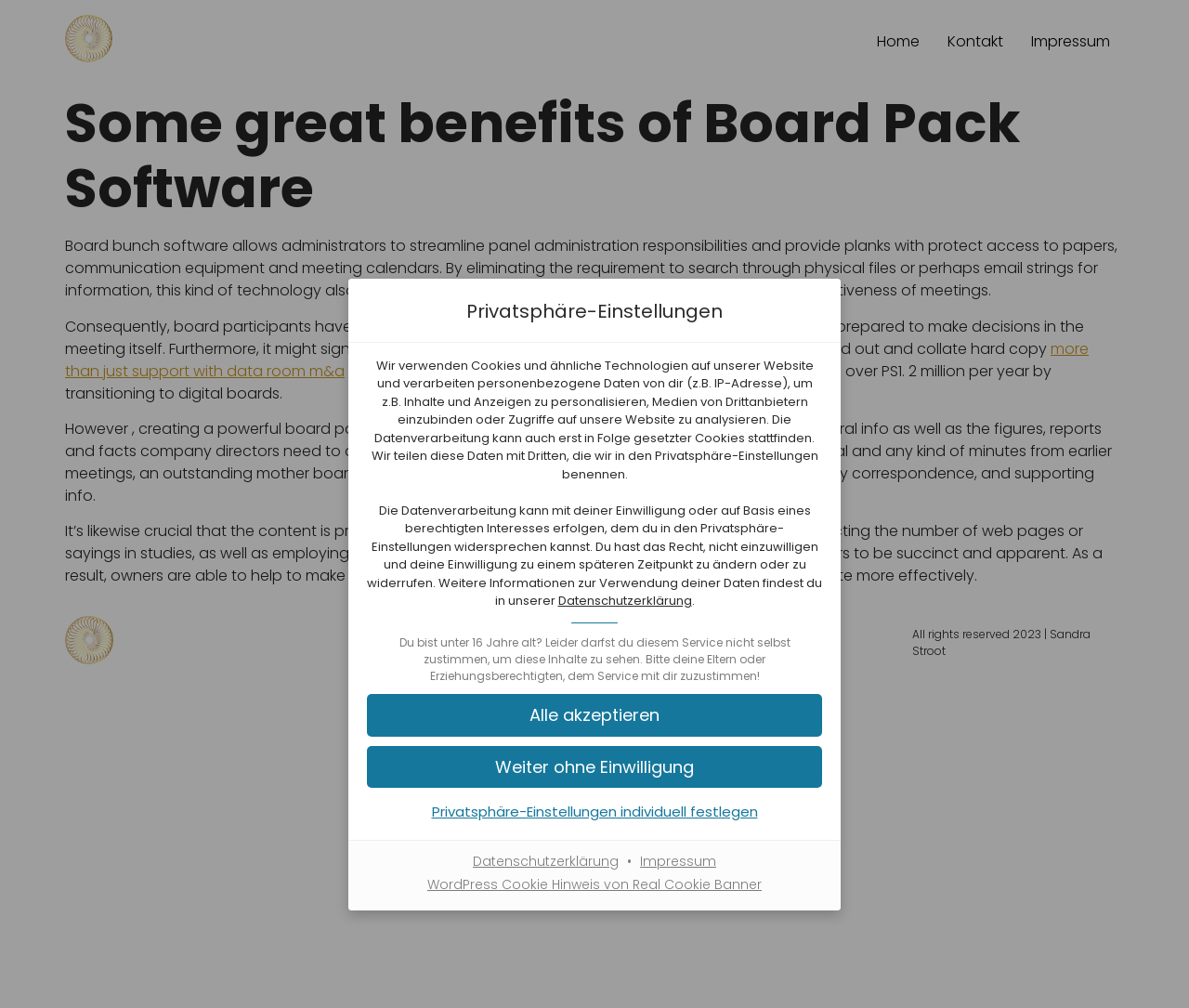Extract the main title from the webpage.

Some great benefits of Board Pack Software